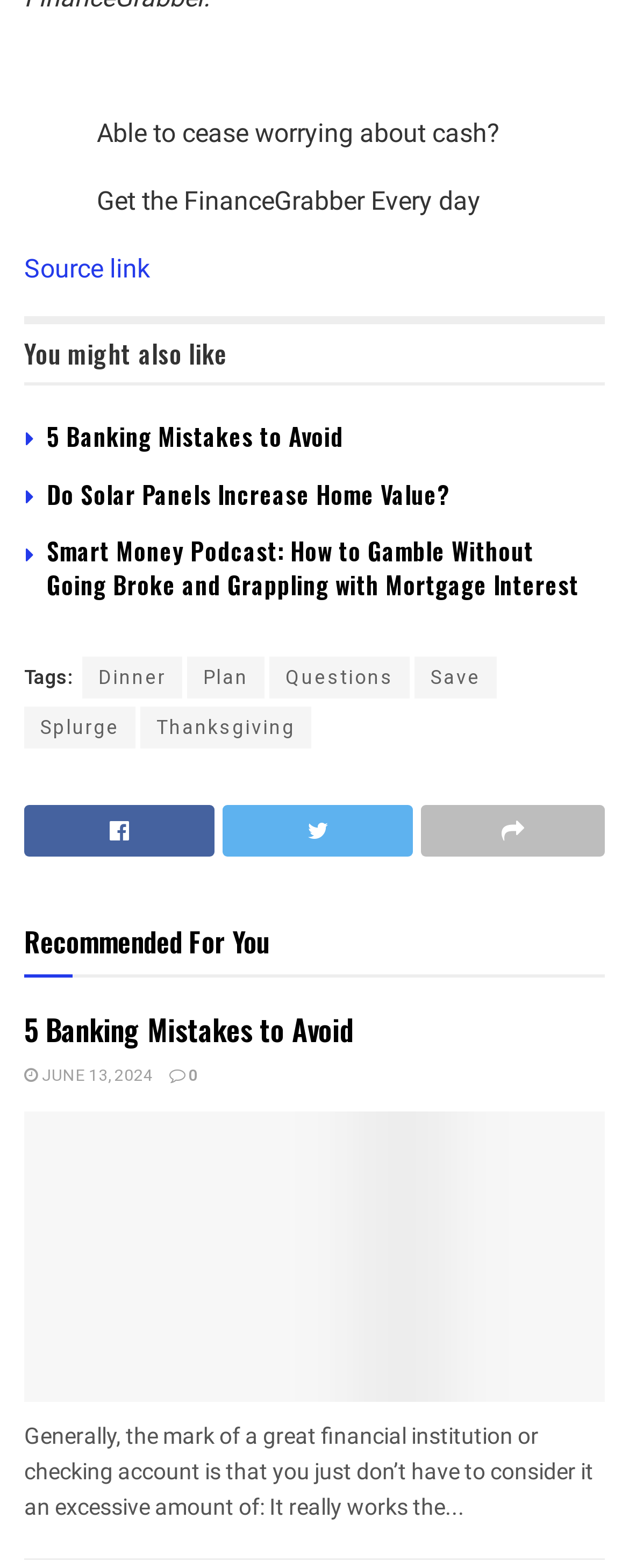What is the symbol represented by ''?
Provide an in-depth and detailed answer to the question.

The symbol '' is a Unicode character that represents the Facebook logo. Its presence on the webpage, along with other social media symbols, suggests that it is used to link to the website's Facebook page or to share content on Facebook.